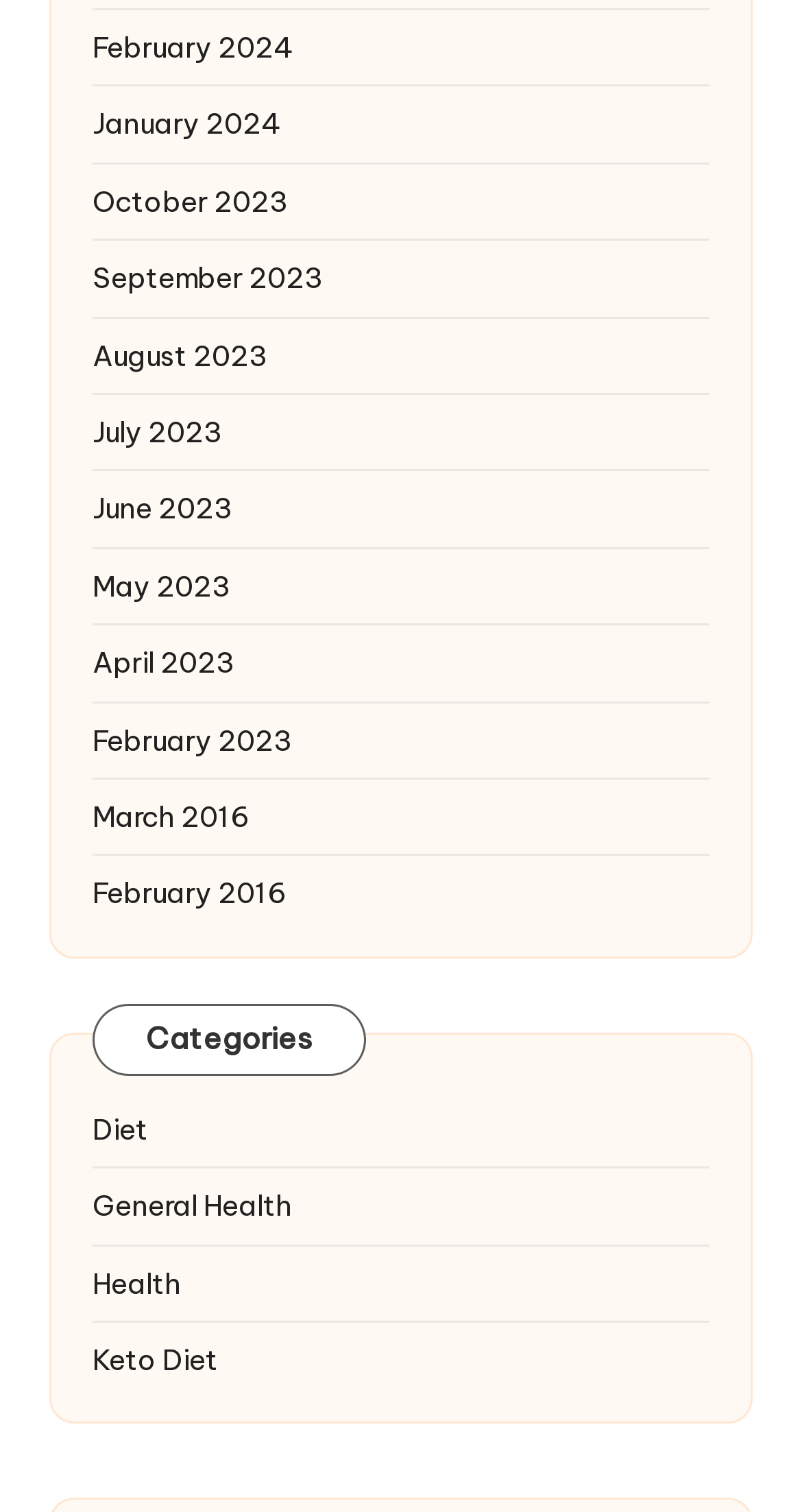Locate the bounding box coordinates for the element described below: "Keto Diet". The coordinates must be four float values between 0 and 1, formatted as [left, top, right, bottom].

[0.115, 0.901, 0.885, 0.929]